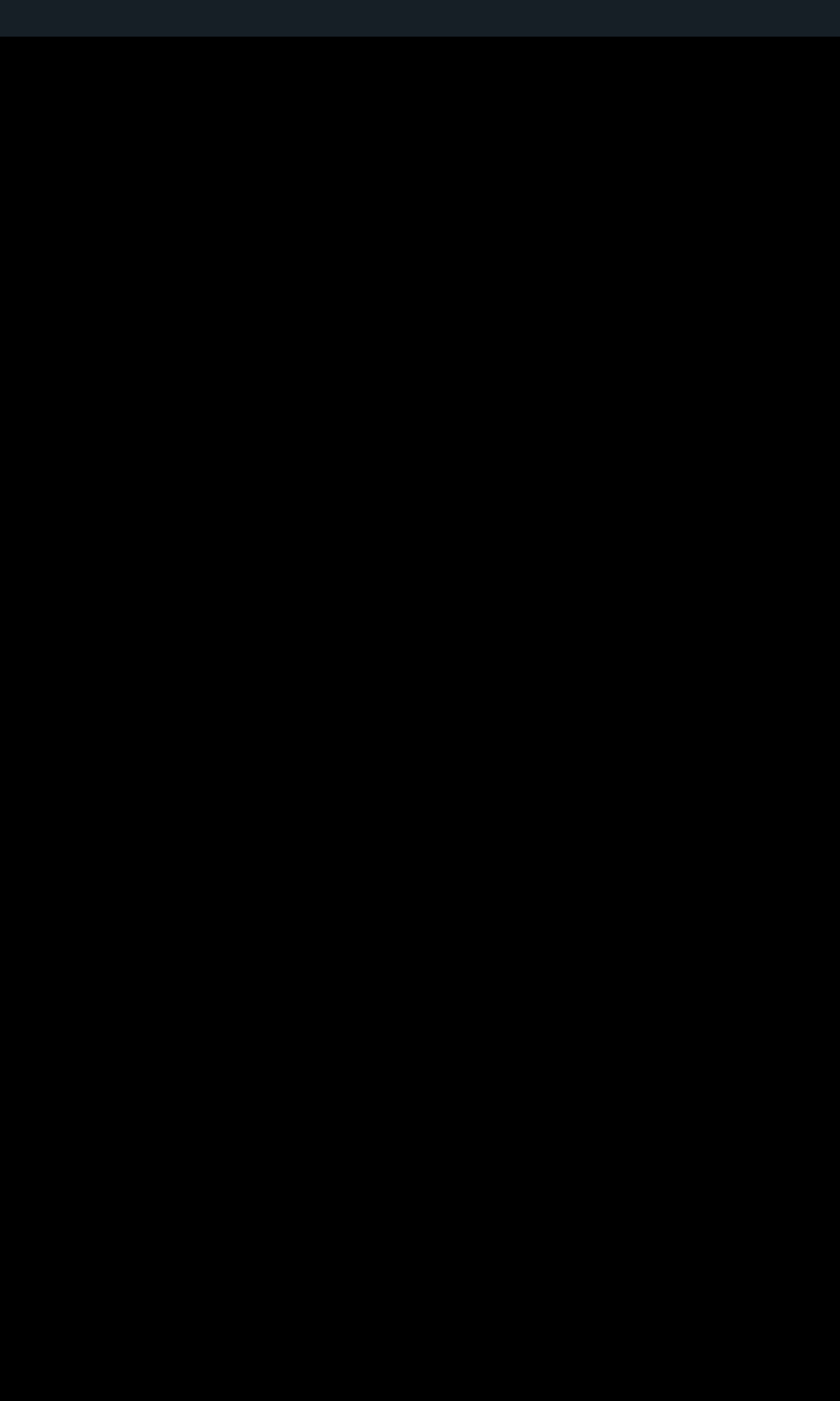What is the address of the matchmaking service?
Refer to the screenshot and answer in one word or phrase.

1999 Avenue of the Stars Suite 1100